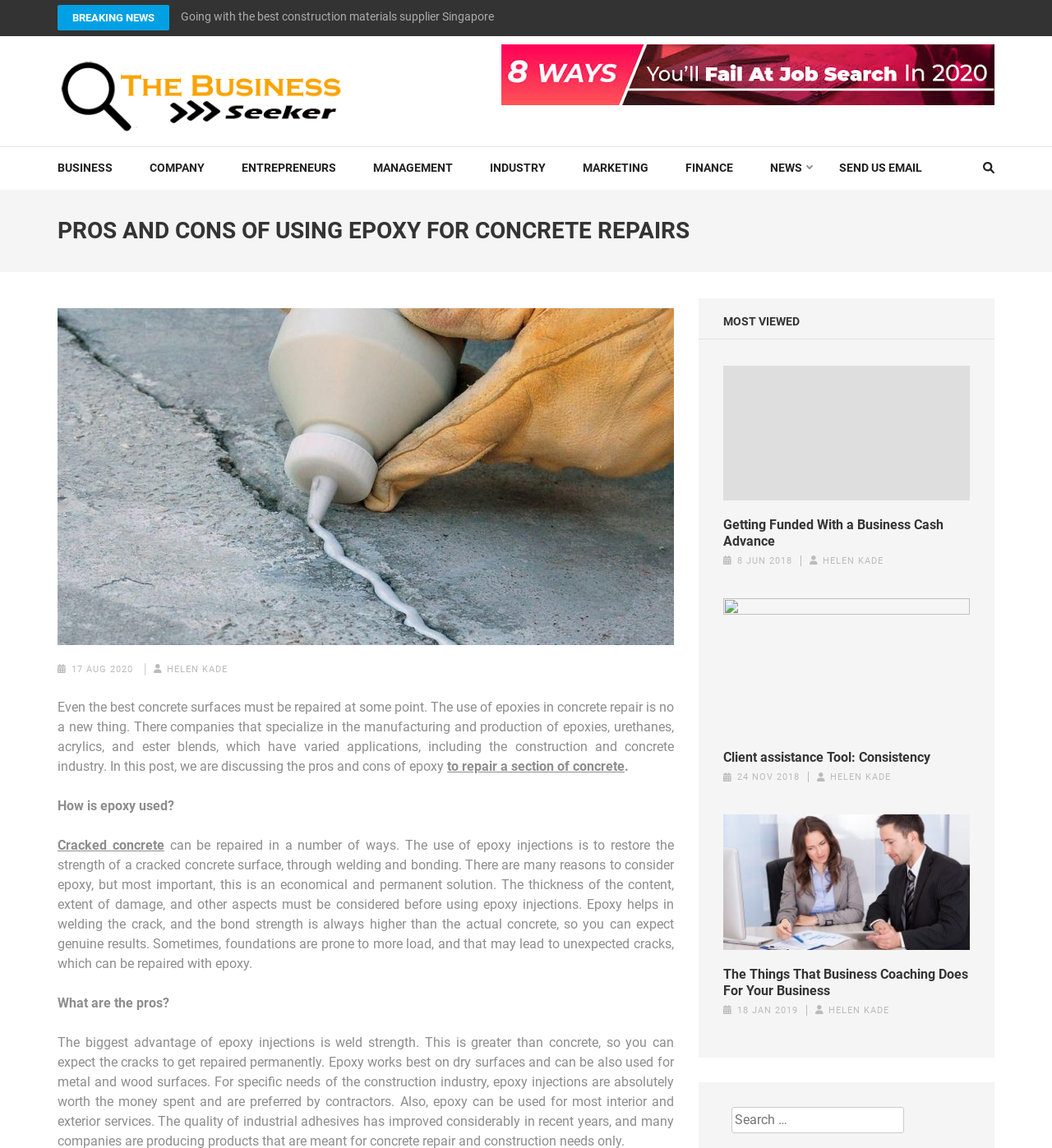From the image, can you give a detailed response to the question below:
Who is the author of the article 'PROS AND CONS OF USING EPOXY FOR CONCRETE REPAIRS'?

The article 'PROS AND CONS OF USING EPOXY FOR CONCRETE REPAIRS' has a link 'HELEN KADE' below the heading, indicating that Helen Kade is the author of the article.